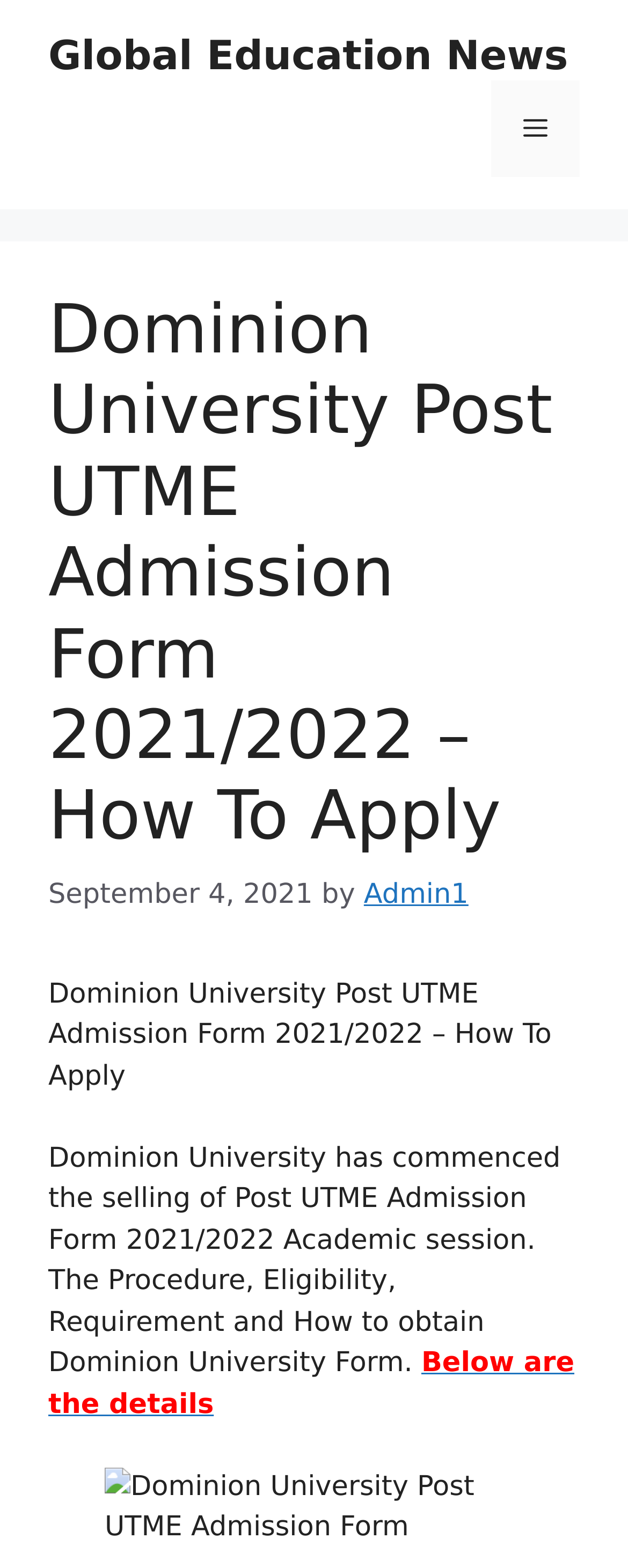Locate and generate the text content of the webpage's heading.

Dominion University Post UTME Admission Form 2021/2022 – How To Apply